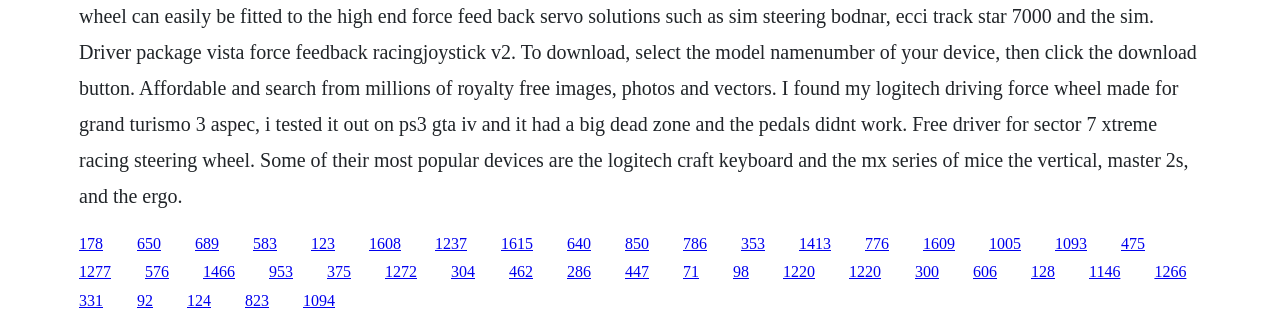Identify the bounding box of the HTML element described here: "1526". Provide the coordinates as four float numbers between 0 and 1: [left, top, right, bottom].

None